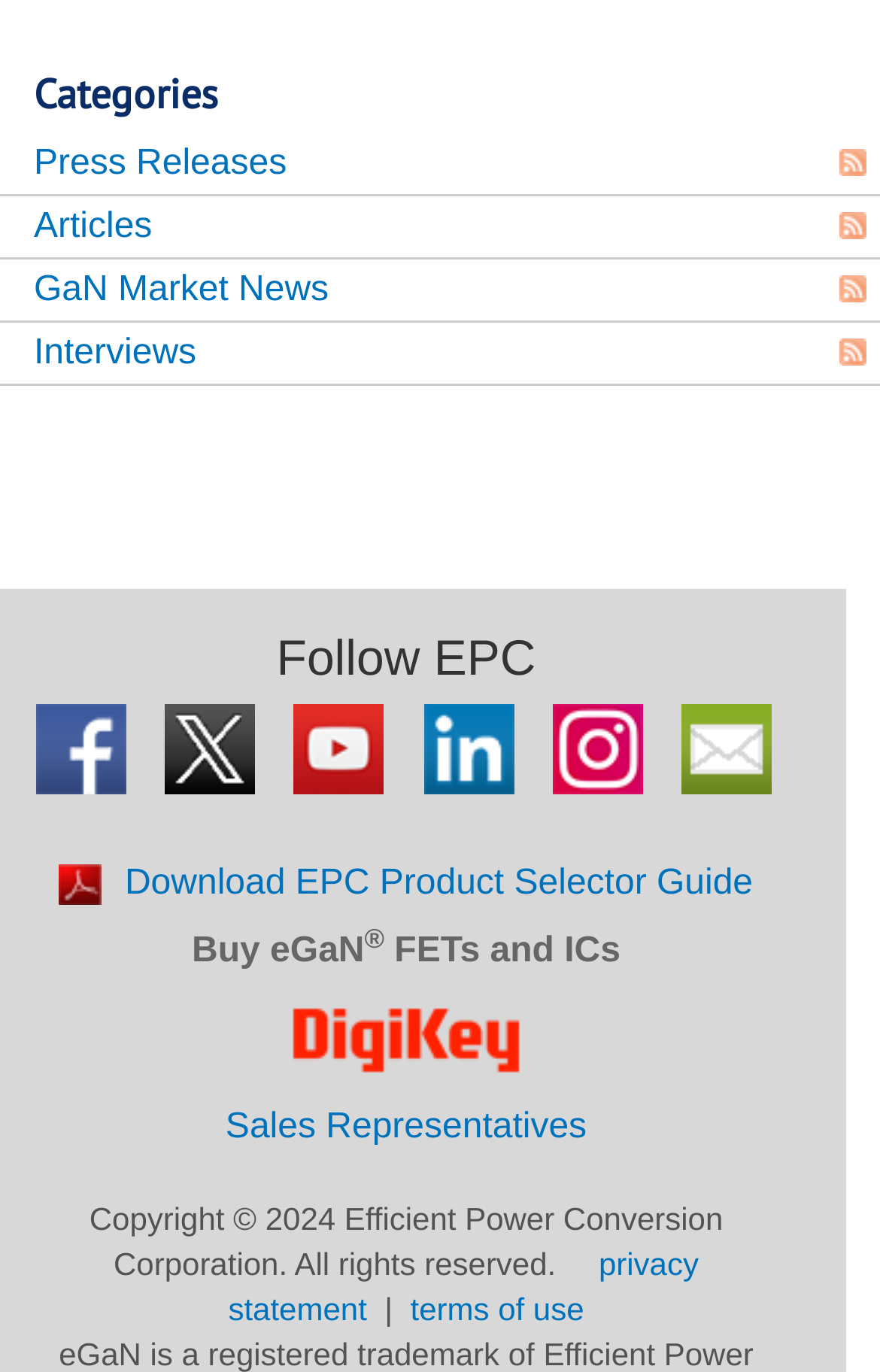Find the bounding box coordinates for the area you need to click to carry out the instruction: "View GaN Market News". The coordinates should be four float numbers between 0 and 1, indicated as [left, top, right, bottom].

[0.038, 0.197, 0.374, 0.225]